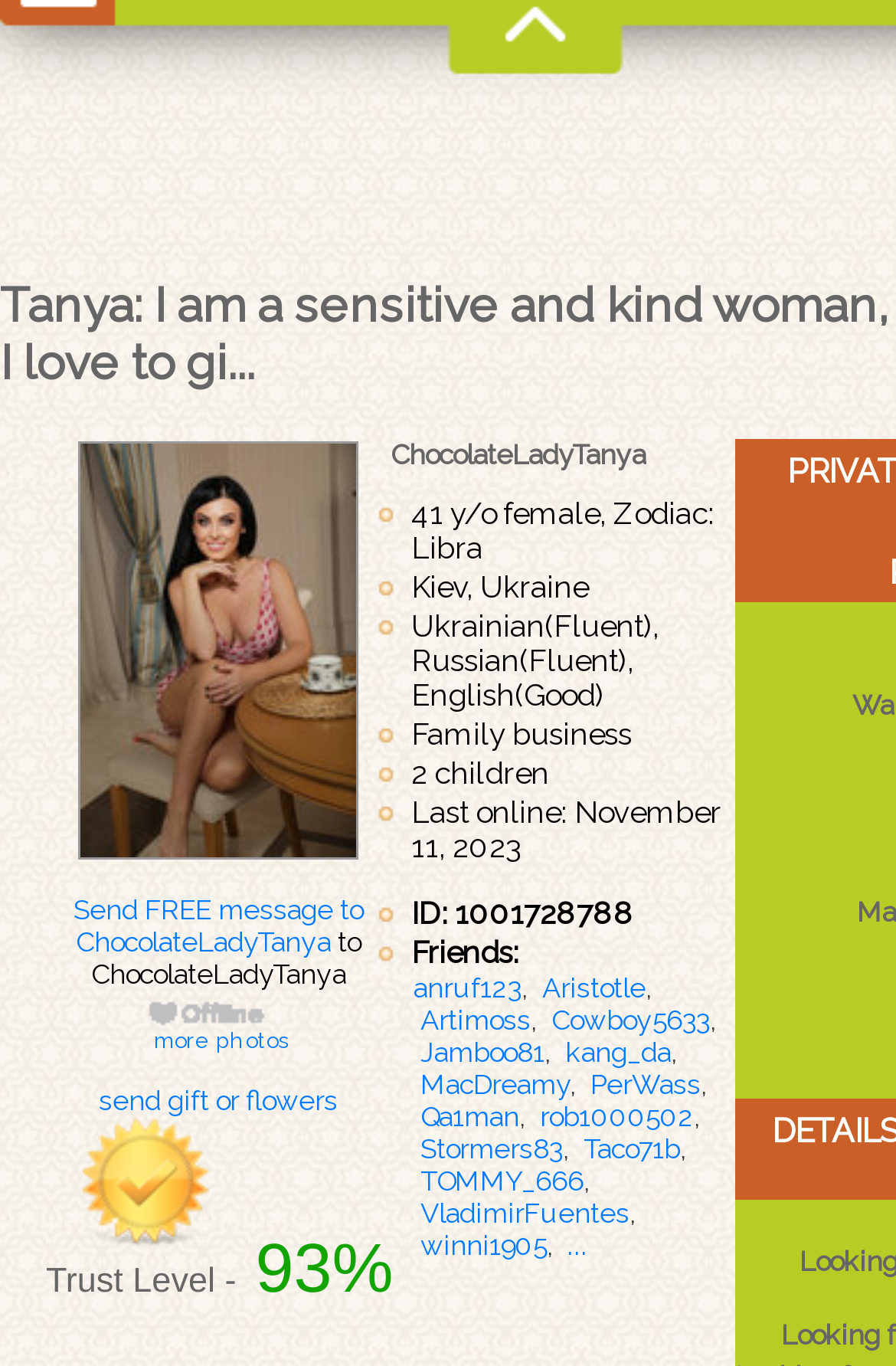Give the bounding box coordinates for this UI element: "Qa1man". The coordinates should be four float numbers between 0 and 1, arranged as [left, top, right, bottom].

[0.469, 0.806, 0.579, 0.829]